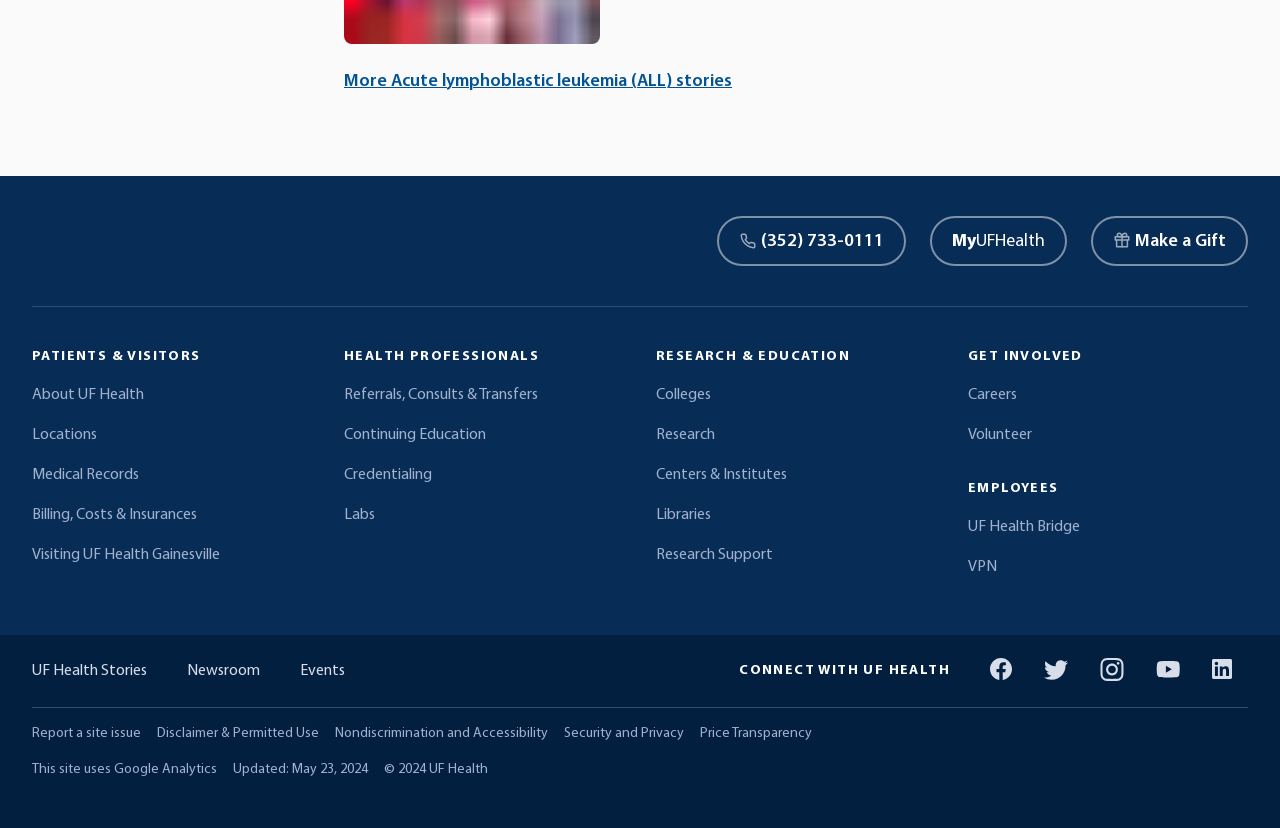What is the copyright year of UF Health?
Look at the image and construct a detailed response to the question.

The copyright year of UF Health can be found at the bottom of the page, which is stated as '© 2024 UF Health'.